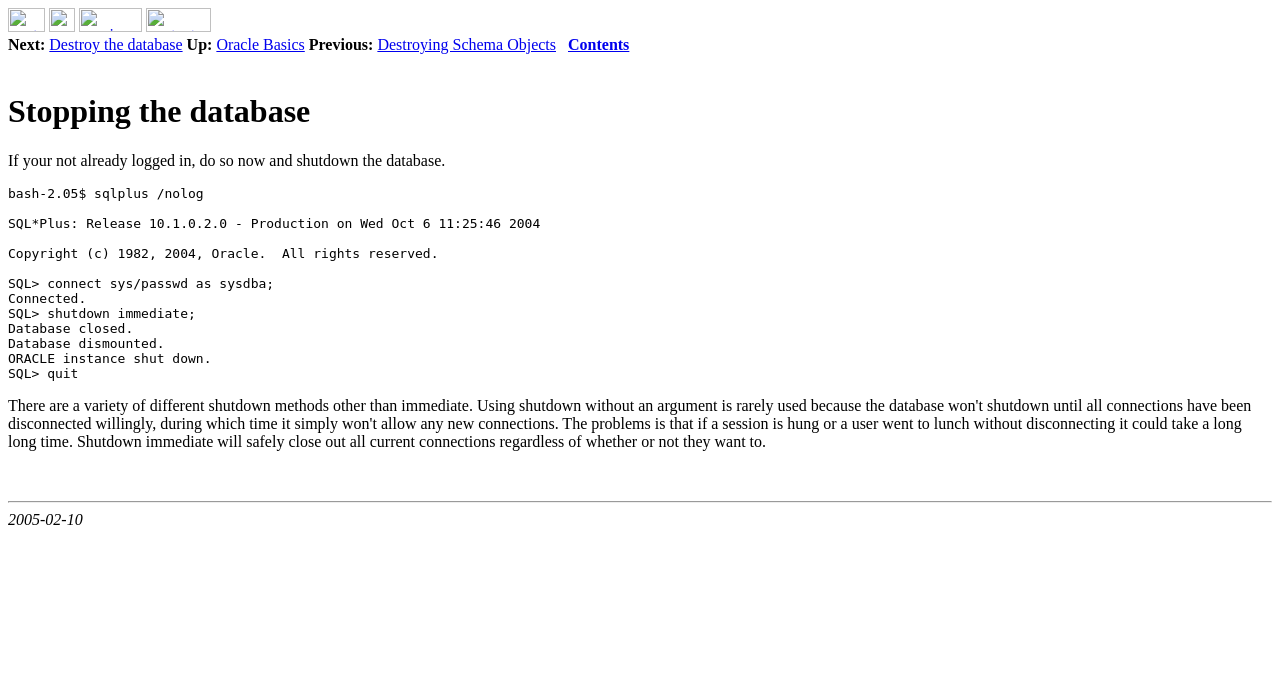Pinpoint the bounding box coordinates for the area that should be clicked to perform the following instruction: "Click previous".

[0.062, 0.026, 0.111, 0.051]